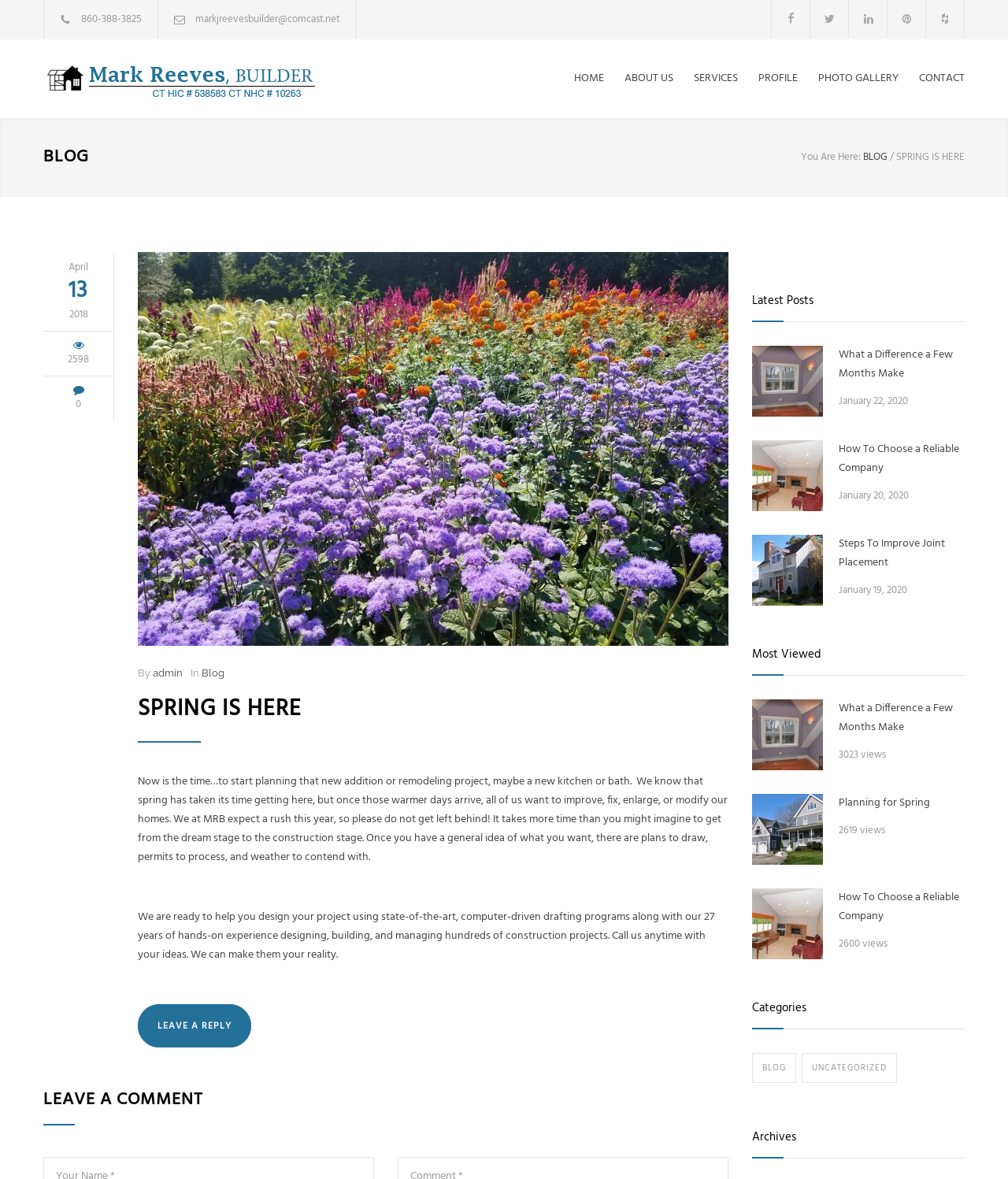Please find the bounding box coordinates of the element that needs to be clicked to perform the following instruction: "Click the 'HOME' link". The bounding box coordinates should be four float numbers between 0 and 1, represented as [left, top, right, bottom].

[0.57, 0.051, 0.599, 0.083]